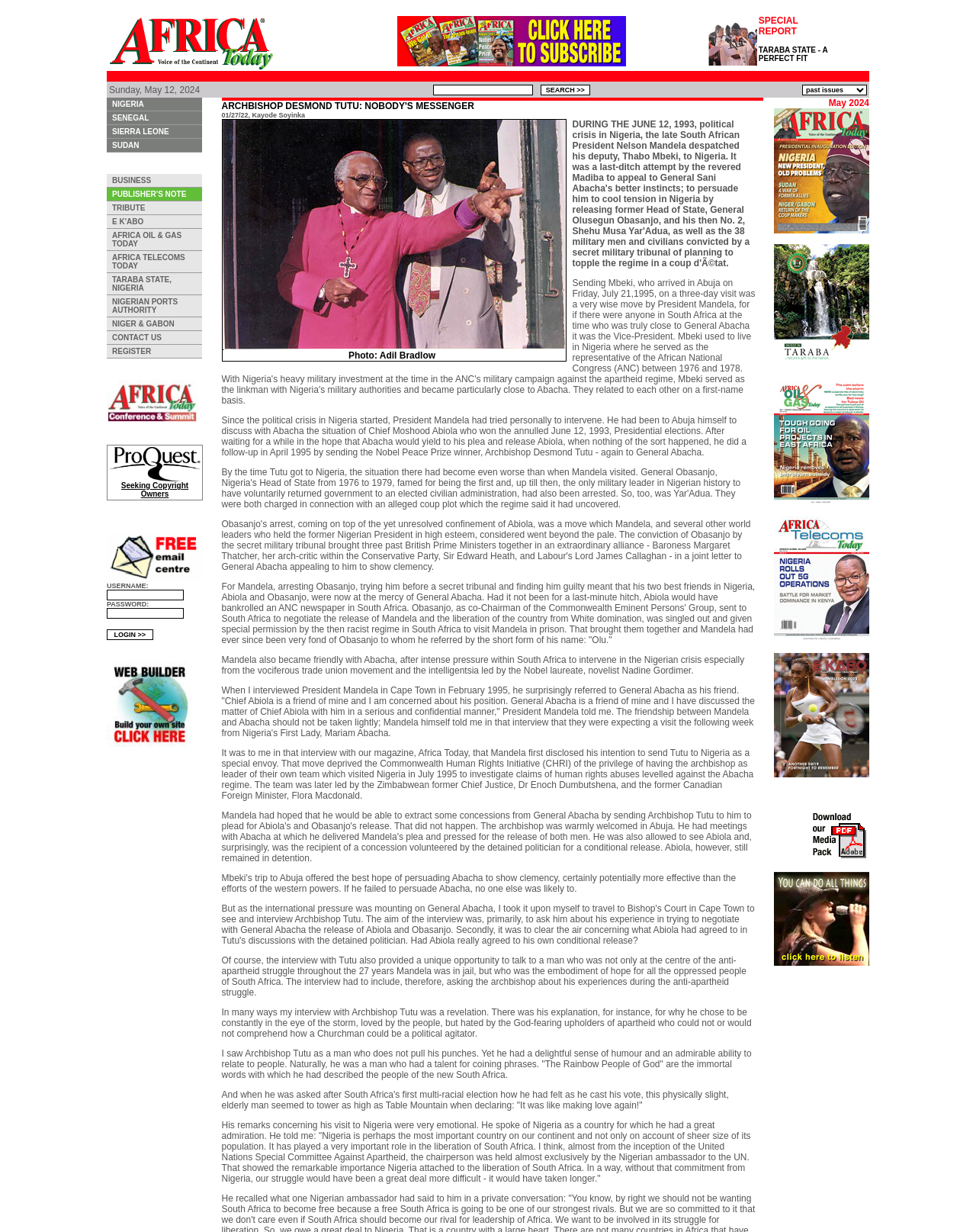Generate a thorough explanation of the webpage's elements.

The webpage is titled "Africa Today :: Voice of the Continent" and features a layout with multiple sections and elements. At the top, there is a header section with three columns, each containing a link with an associated image. The first column has a link to "Africa Today - Voice of the Continent" with an image, the second column has a link to "10 Year Anniversary" with an image, and the third column has a link to "SPECIAL REPORT TARABA STATE - A PERFECT FIT" with an image.

Below the header section, there is a row with a date "Sunday, May 12, 2024" on the left, a search bar with a "SEARCH >>" button in the middle, and a "past issues" link with a dropdown menu on the right. The dropdown menu contains links to various topics, including countries and categories.

The main content section is divided into multiple columns and rows. On the left, there is a column with links to various topics, including news articles, publisher's notes, and special reports. Each link has an associated image. On the right, there is a column with a heading and multiple paragraphs of text, which appear to be an article or news story. The text discusses President Mandela's efforts to intervene in the political crisis in Nigeria and his relationships with Nigerian leaders.

There are also several images scattered throughout the page, including a large image at the top of the main content section and smaller images associated with the links and articles. At the bottom of the page, there are several links to other pages or resources, including a media pack PDF and various images with links to related topics.